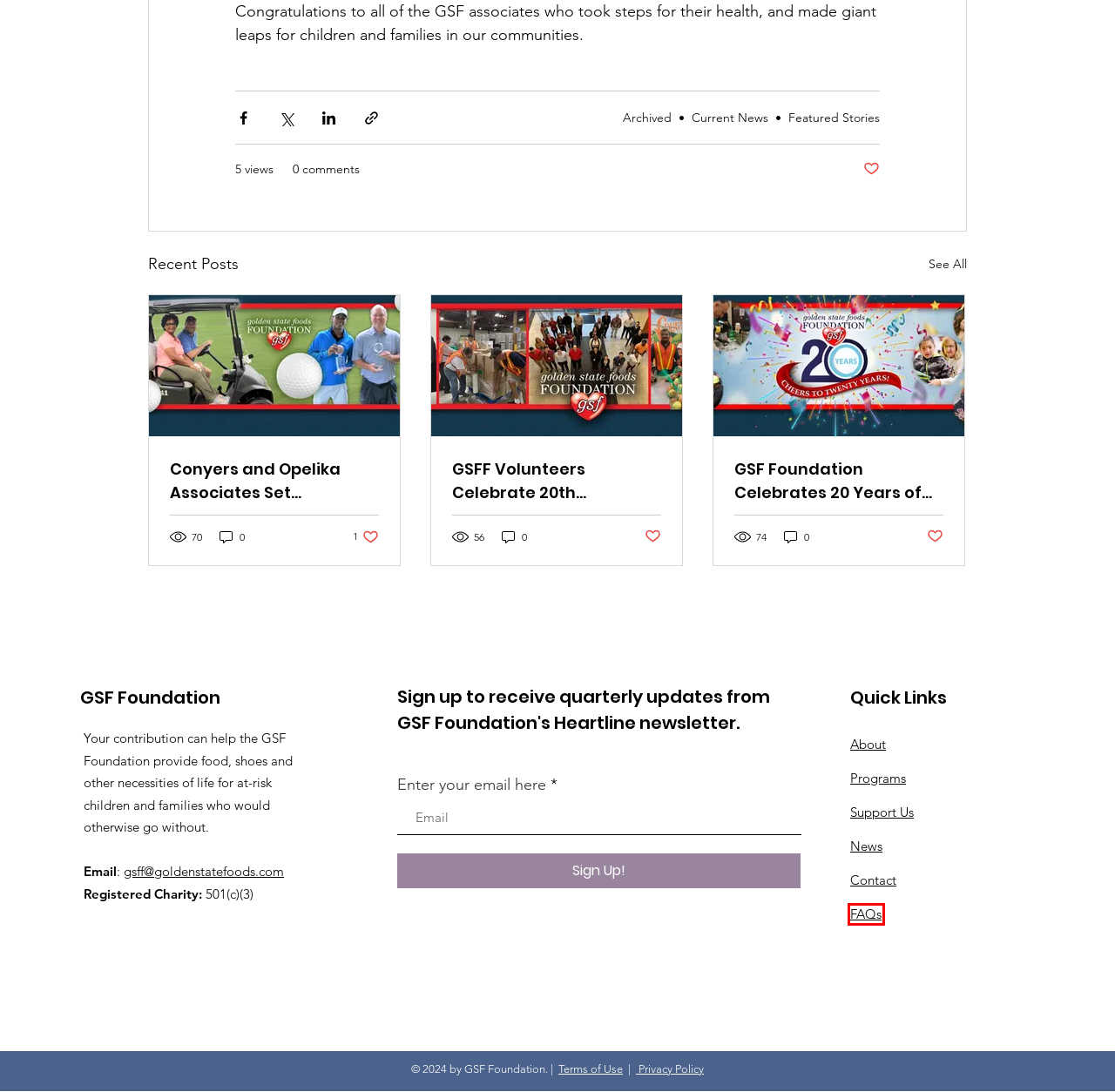Examine the screenshot of a webpage with a red bounding box around a UI element. Select the most accurate webpage description that corresponds to the new page after clicking the highlighted element. Here are the choices:
A. GSF Foundation Celebrates 20 Years of Changing Hearts, Changing Lives
B. Programs | GSF Foundation
C. Privacy Policy | GSF Foundation
D. Conyers and Opelika Associates Set Fundraising Record with GSF Foundation Golf Classic
E. Terms of Use | GSF Foundation
F. Contact | GSF Foundation
G. GSFF Volunteers Celebrate 20th Anniversary with Day of Service
H. FAQs | GSF Foundation

H